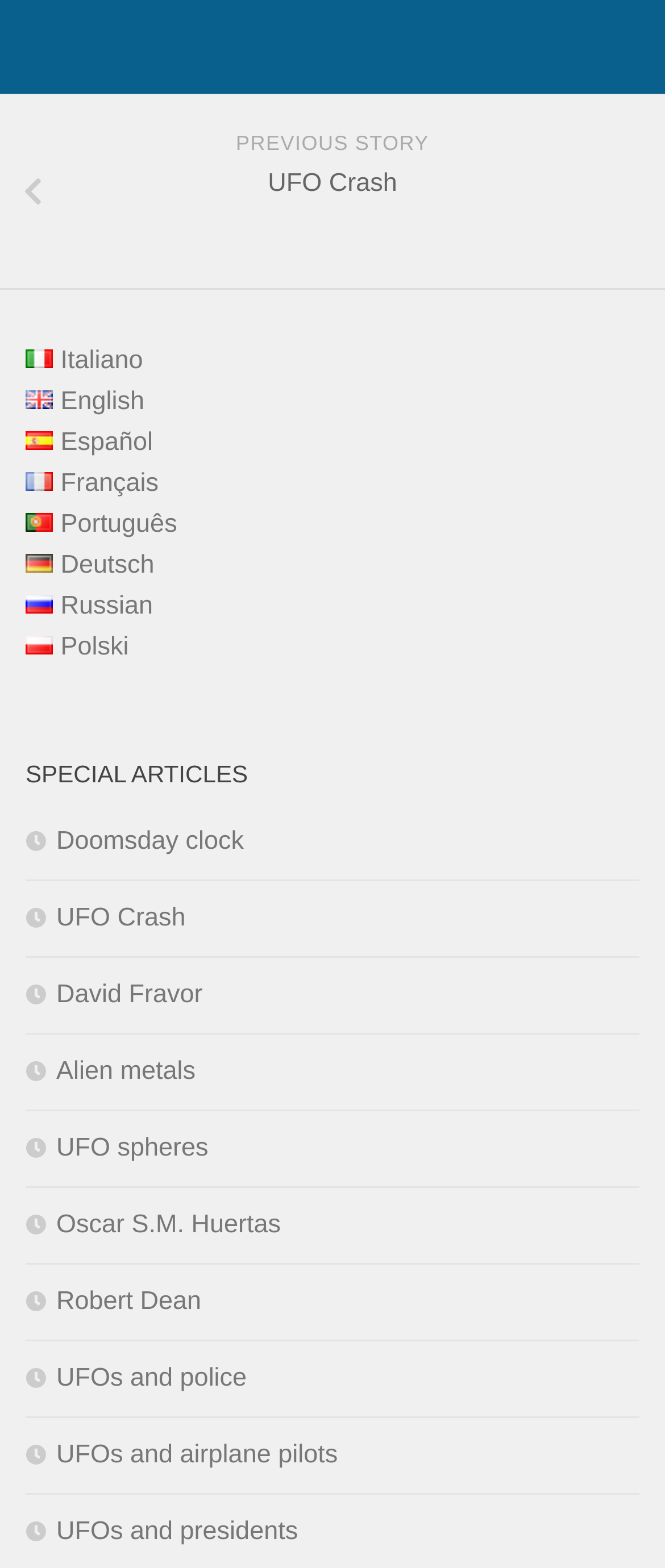Please predict the bounding box coordinates of the element's region where a click is necessary to complete the following instruction: "Explore Doomsday clock". The coordinates should be represented by four float numbers between 0 and 1, i.e., [left, top, right, bottom].

[0.038, 0.527, 0.367, 0.546]